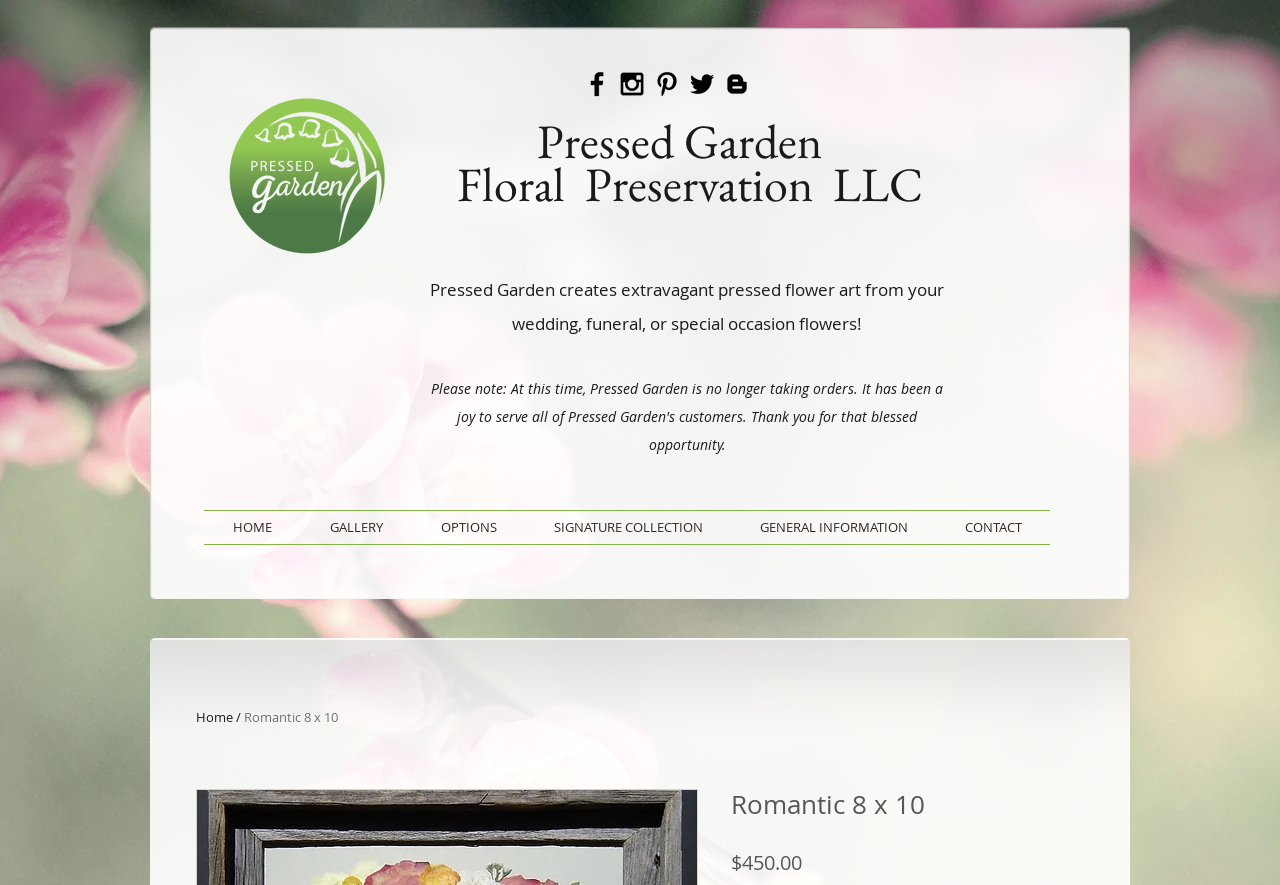Please reply with a single word or brief phrase to the question: 
What is the navigation menu item after 'HOME'?

GALLERY